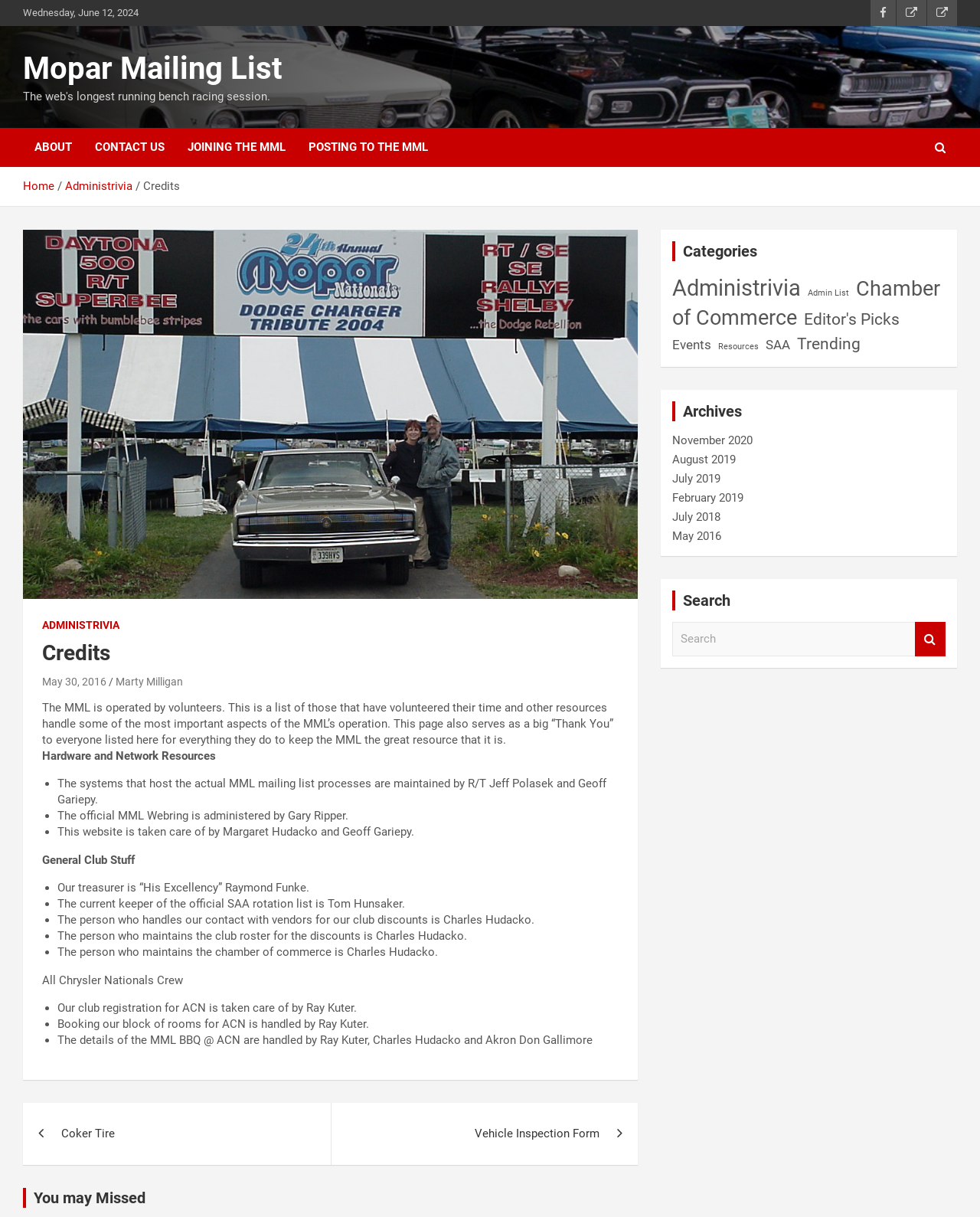Provide a brief response to the question below using a single word or phrase: 
Who maintains the official MML Webring?

Gary Ripper